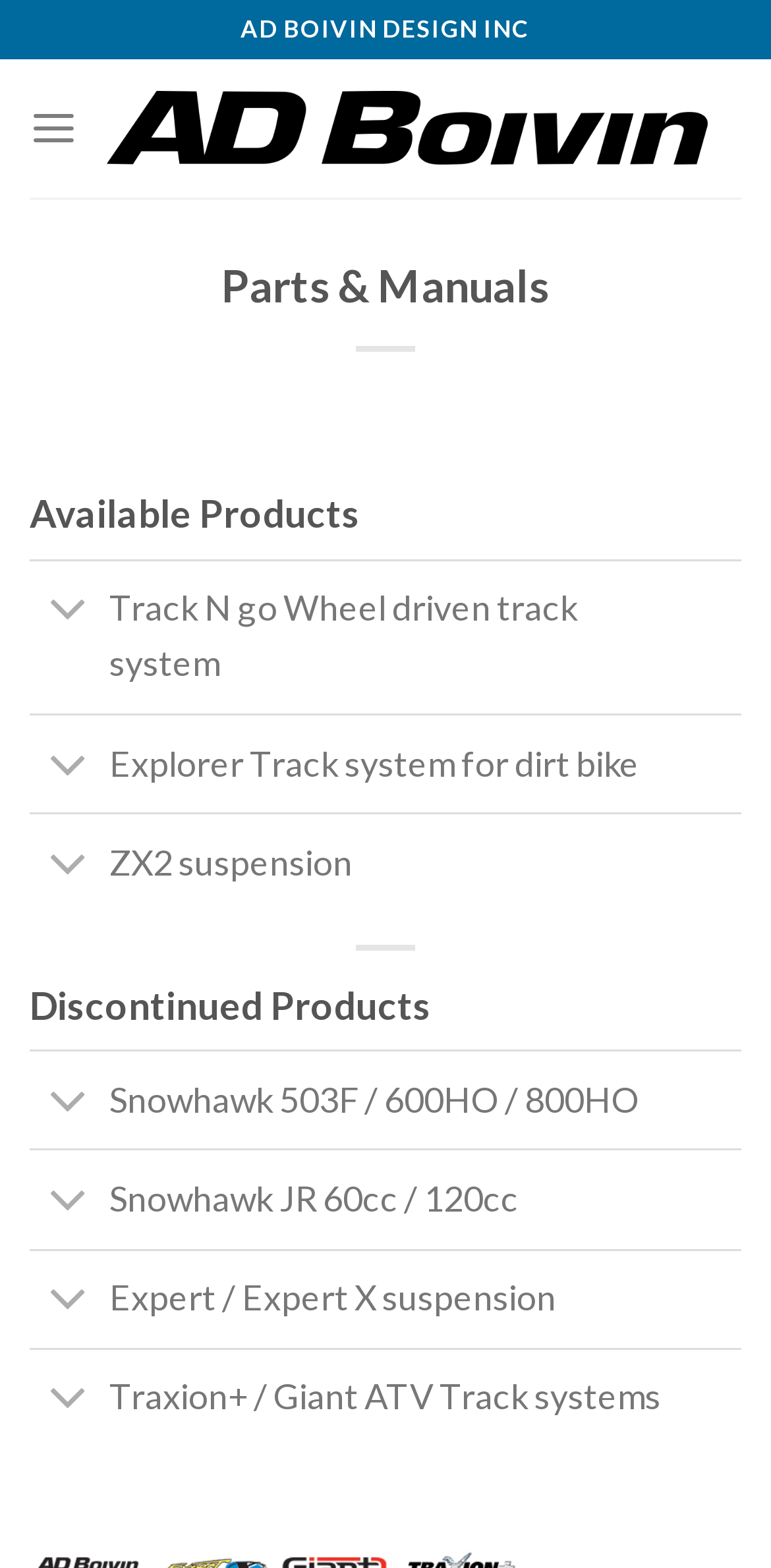Answer the question in a single word or phrase:
How many product categories are available on the webpage?

2